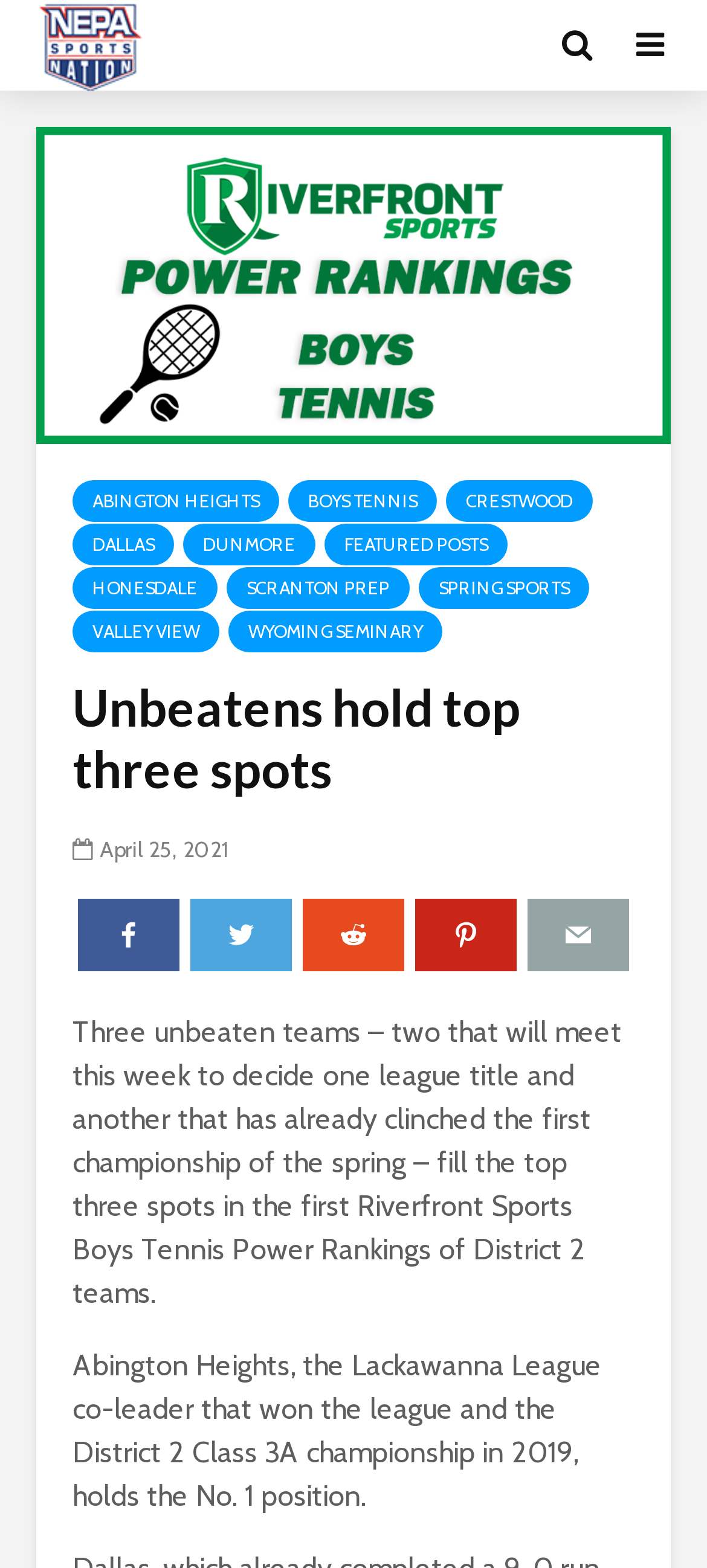Please give a one-word or short phrase response to the following question: 
What is the sport being discussed in the article?

Boys Tennis